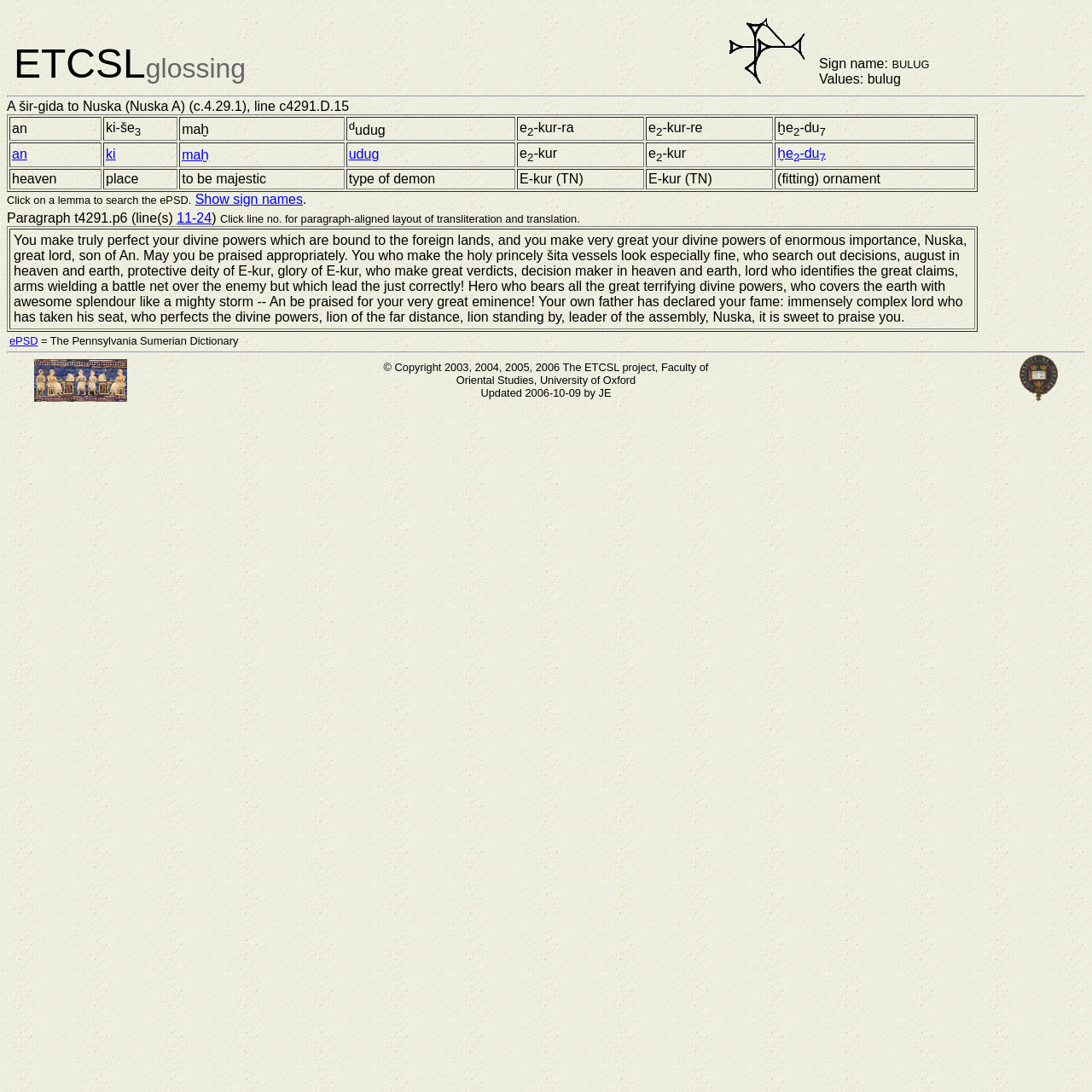Identify the bounding box for the UI element specified in this description: "maḫ". The coordinates must be four float numbers between 0 and 1, formatted as [left, top, right, bottom].

[0.167, 0.135, 0.192, 0.148]